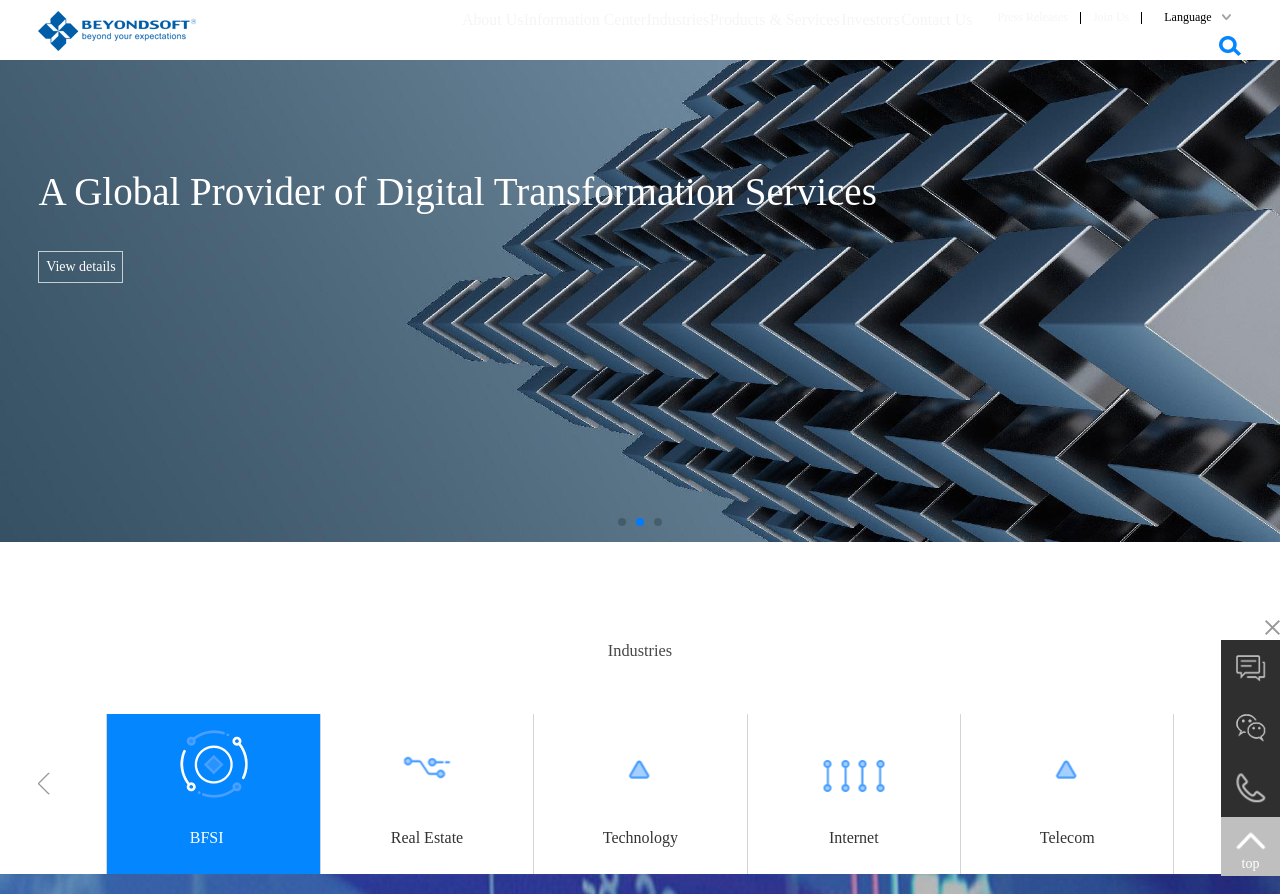What is the purpose of the 'View details' link?
Examine the image closely and answer the question with as much detail as possible.

The 'View details' link is located below the heading 'A Global Provider of Digital Transformation Services', suggesting that it is related to the company's services. Therefore, the purpose of this link is likely to view more information about the company's services.